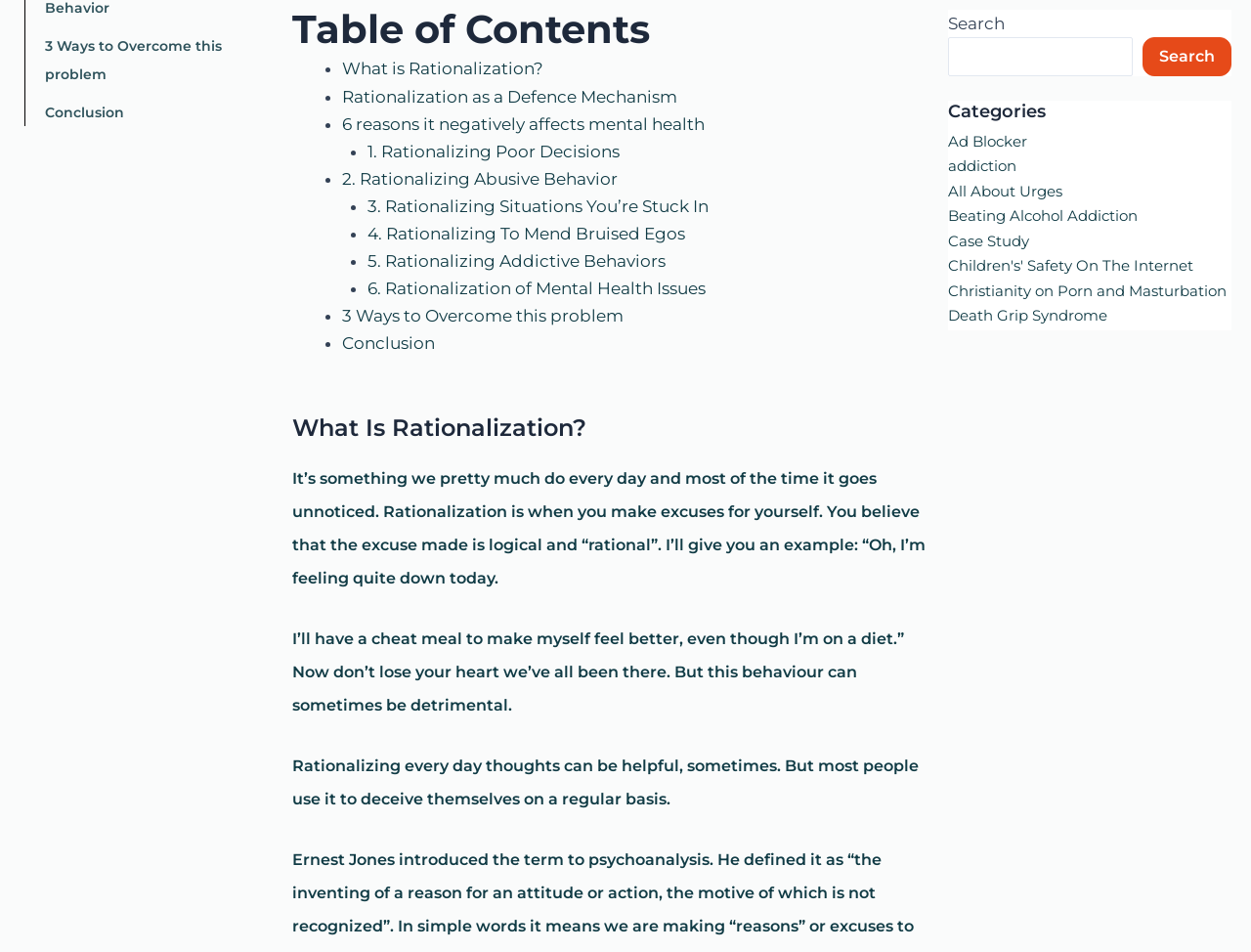Locate the bounding box coordinates of the clickable area needed to fulfill the instruction: "Read about Rationalization as a Defence Mechanism".

[0.273, 0.091, 0.545, 0.111]